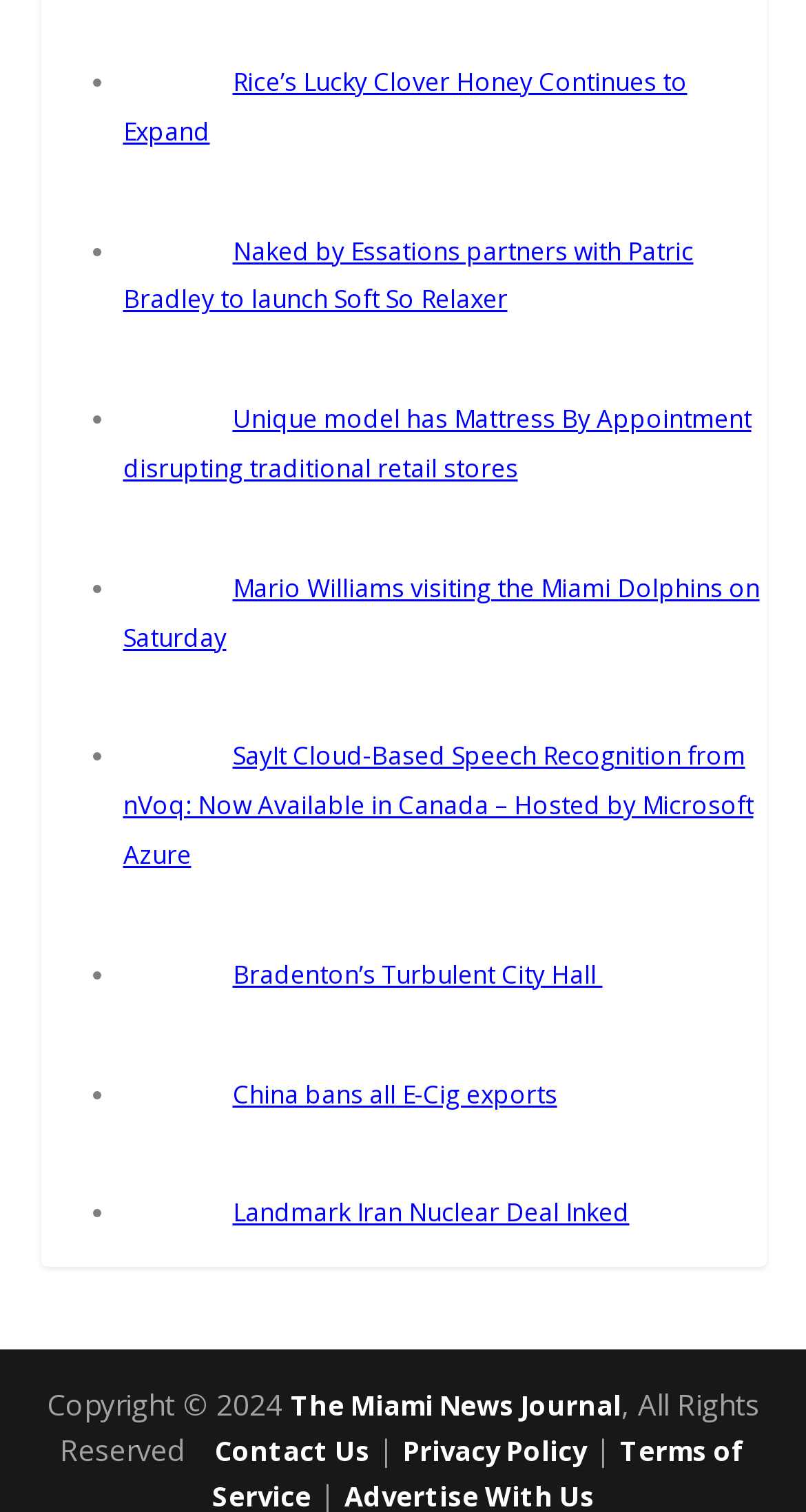Show the bounding box coordinates of the region that should be clicked to follow the instruction: "Visit Mattress By Appointment North Miami Beach."

[0.153, 0.266, 0.281, 0.289]